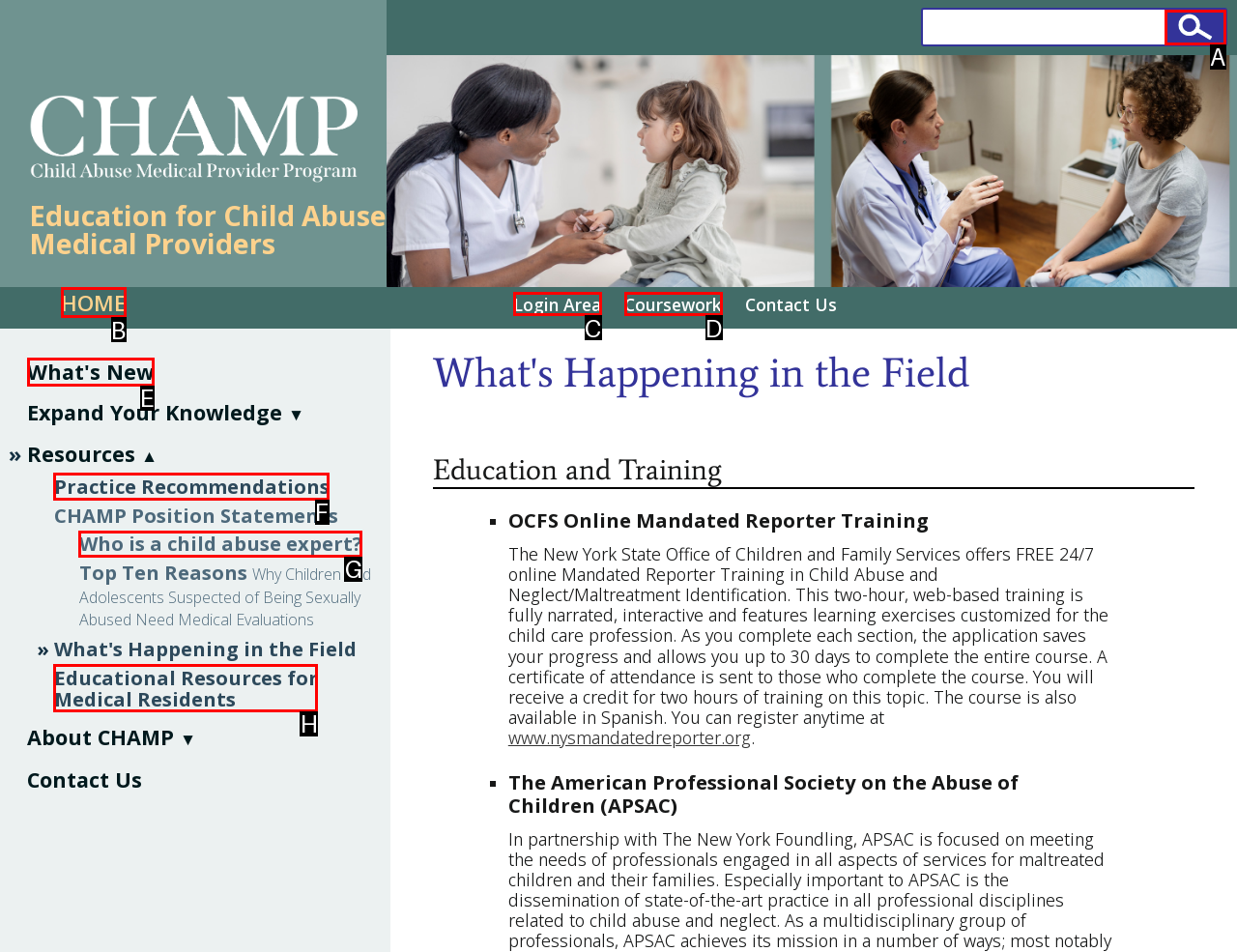Tell me the letter of the UI element I should click to accomplish the task: View practice recommendations based on the choices provided in the screenshot.

F